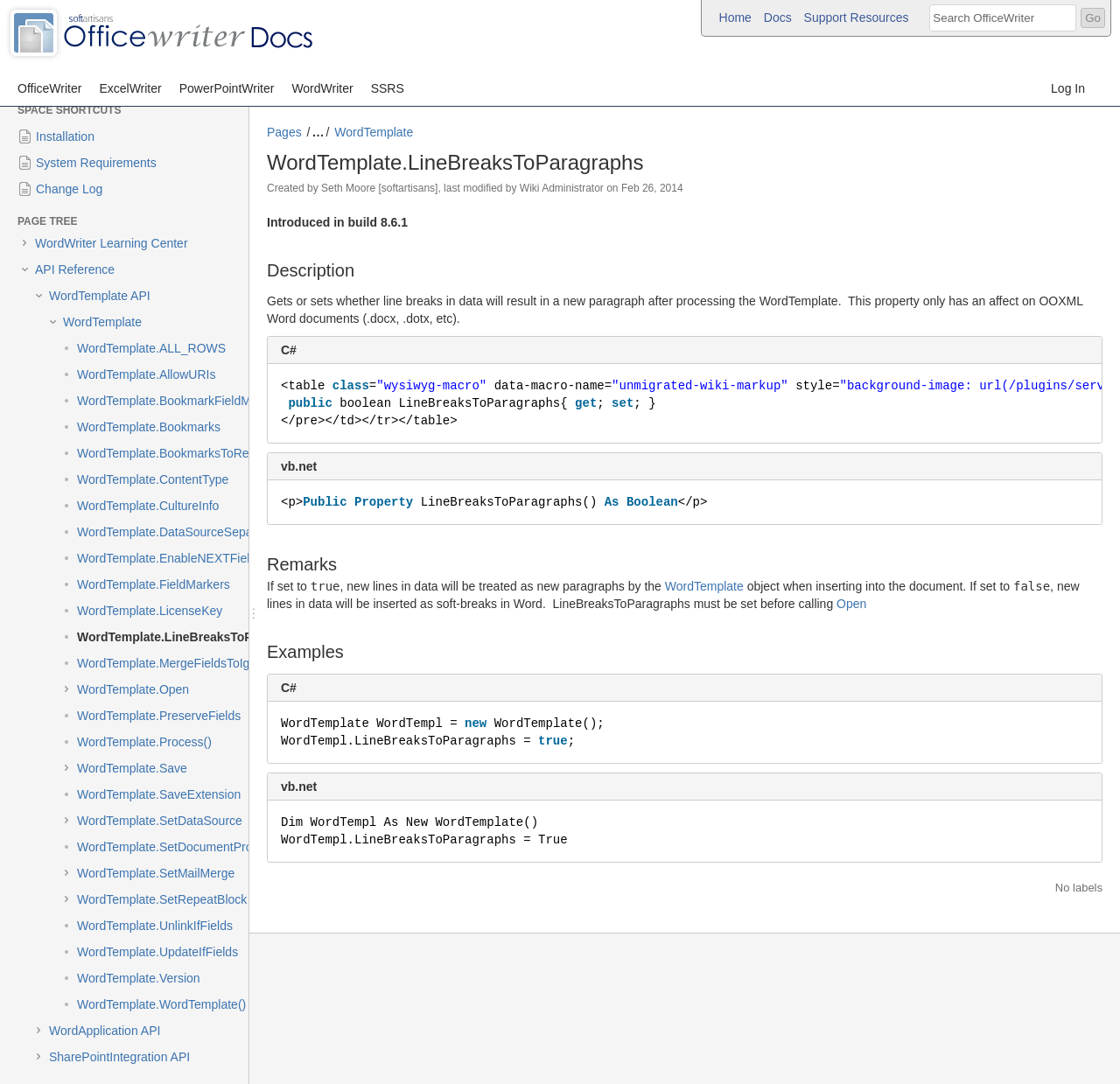Who is the author of this page?
Refer to the image and provide a thorough answer to the question.

I looked at the metadata section of the page and found that the author of this page is 'Seth Moore [softartisans]'.